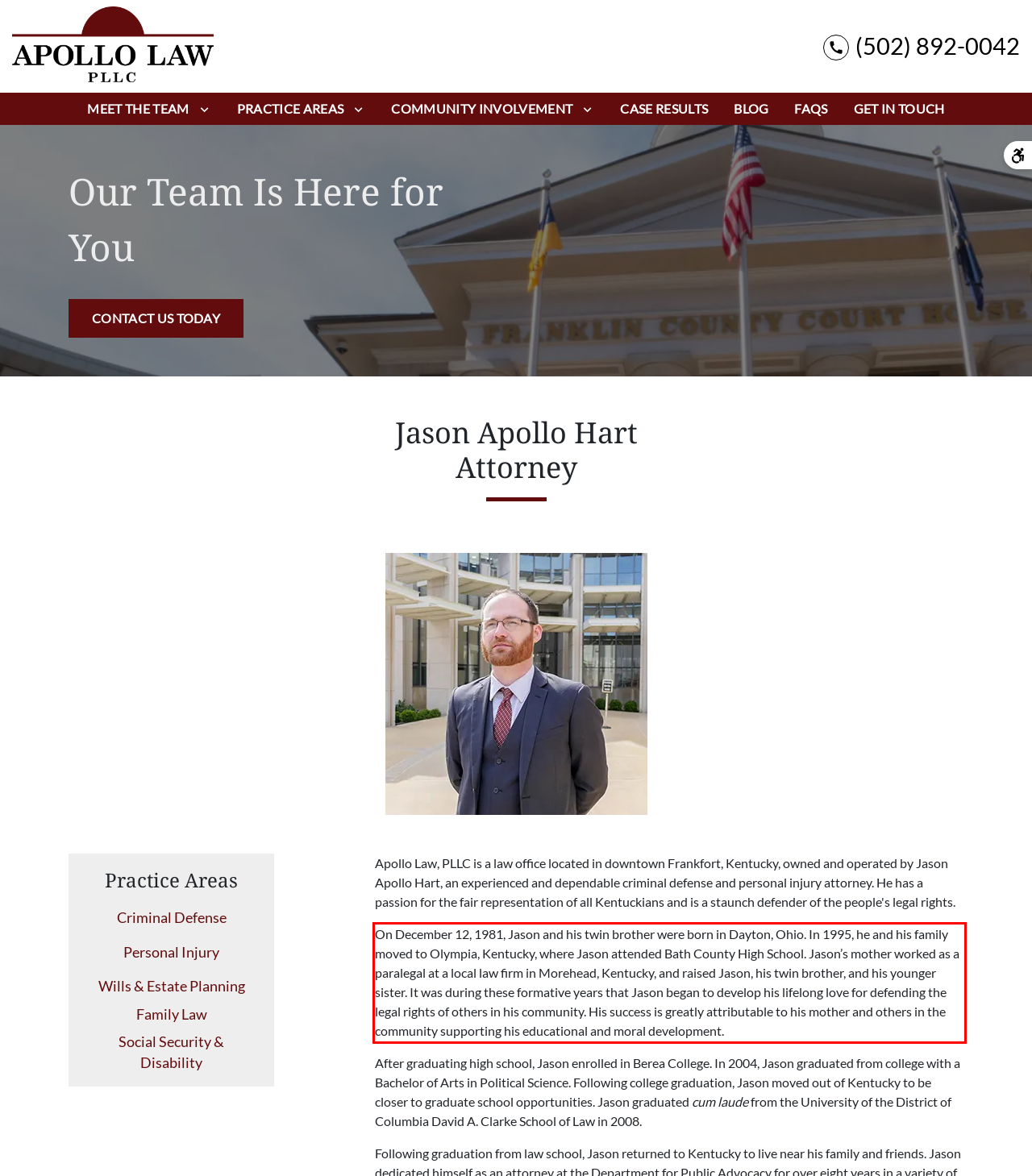Using the provided webpage screenshot, identify and read the text within the red rectangle bounding box.

On December 12, 1981, Jason and his twin brother were born in Dayton, Ohio. In 1995, he and his family moved to Olympia, Kentucky, where Jason attended Bath County High School. Jason’s mother worked as a paralegal at a local law firm in Morehead, Kentucky, and raised Jason, his twin brother, and his younger sister. It was during these formative years that Jason began to develop his lifelong love for defending the legal rights of others in his community. His success is greatly attributable to his mother and others in the community supporting his educational and moral development.